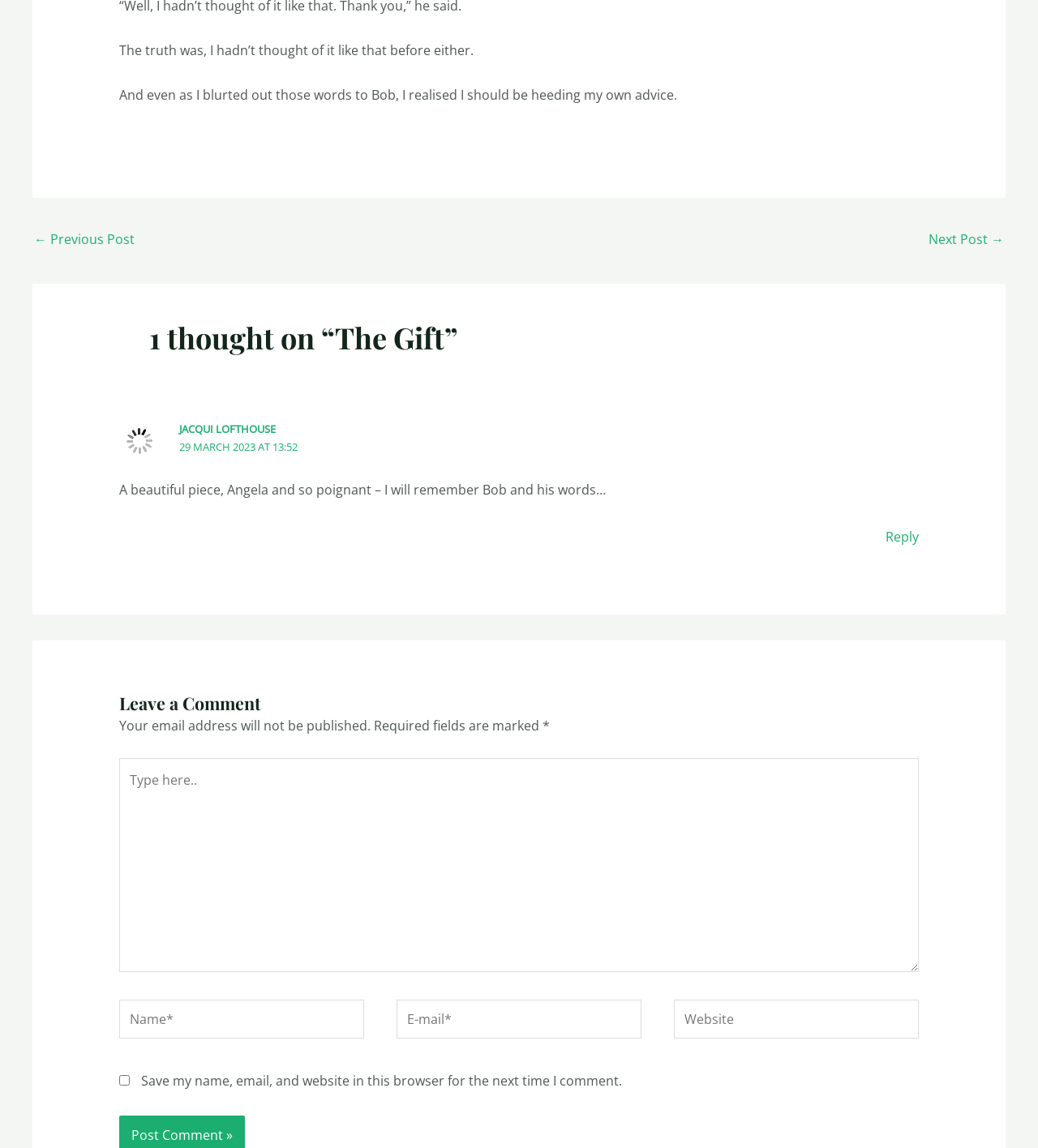Using the element description: "Reply", determine the bounding box coordinates for the specified UI element. The coordinates should be four float numbers between 0 and 1, [left, top, right, bottom].

[0.853, 0.46, 0.885, 0.475]